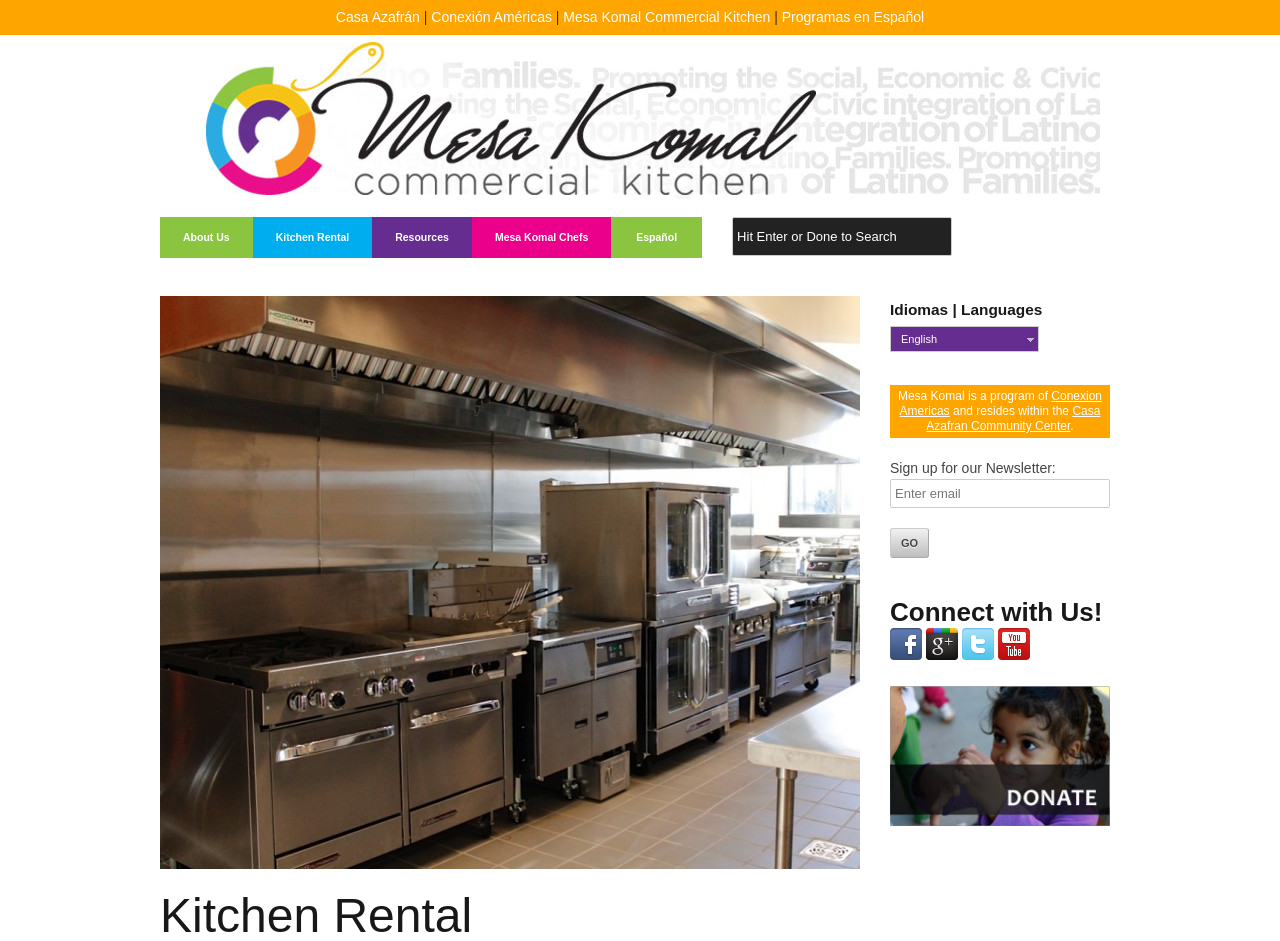Please answer the following question using a single word or phrase: 
What is the name of the commercial kitchen?

Mesa Komal